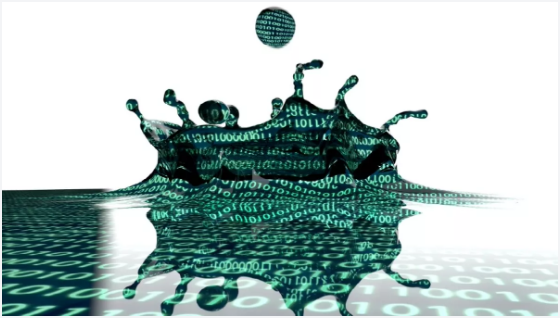Give a thorough explanation of the image.

The image depicts a striking visual representation of a splash, where droplets of water interact dynamically with a surface embedded with binary code. The water's transparent, turquoise hue contrasts with the greenish binary symbols, symbolizing a fusion of natural and digital elements. The splash reflects the convergence of data management and technology, signaling themes of innovation in the field of data lakes and cloud solutions. This imagery aligns with the article discussing the collaboration between MapR and Talend to enhance data management capabilities, particularly in light of compliance with stringent regulations like GDPR. This graphic exemplifies the modern technological landscape, where data flows as vital and fluid as water, forming a crucial part of organizational strategies.